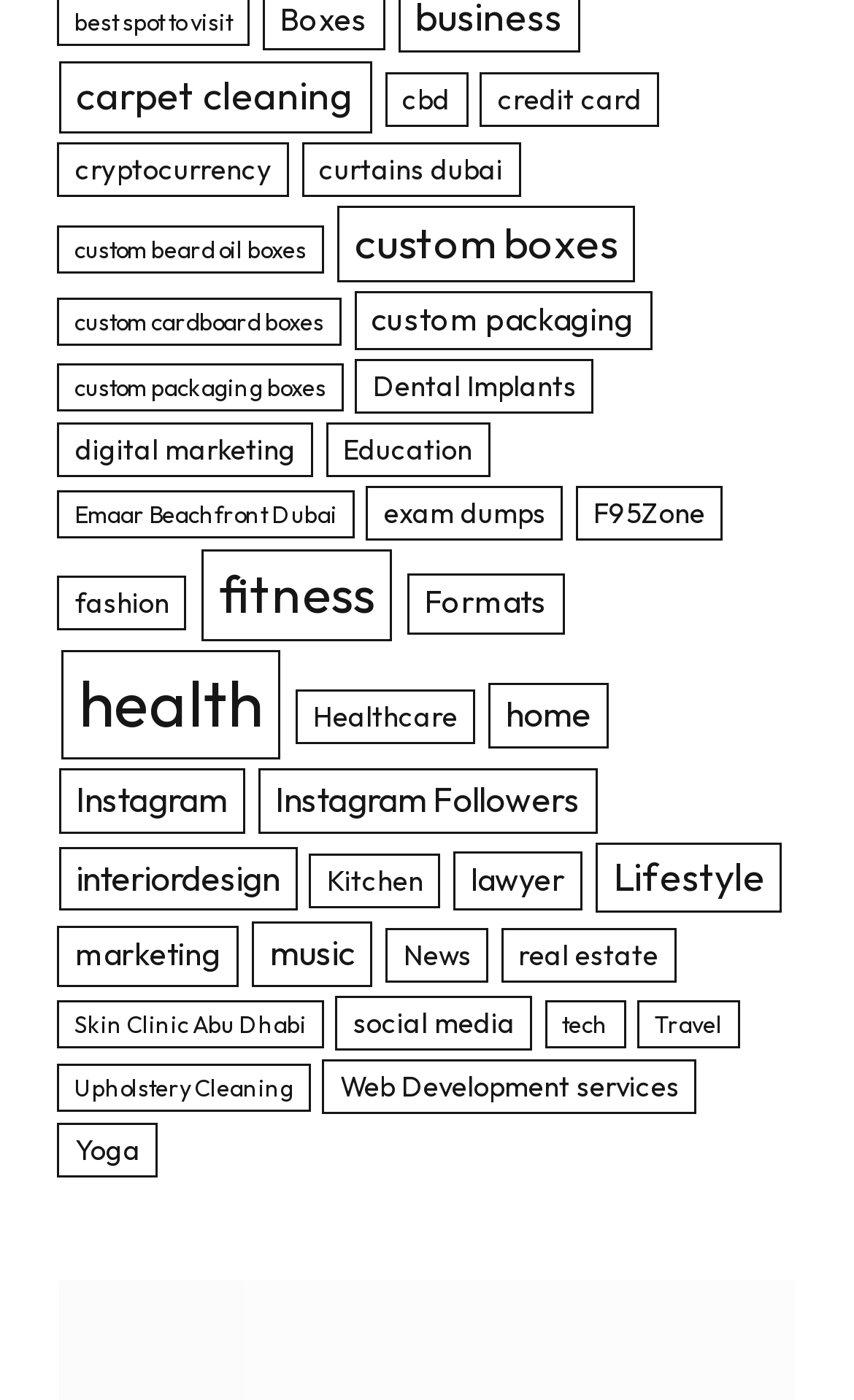Determine the bounding box coordinates of the area to click in order to meet this instruction: "view custom beard oil boxes".

[0.067, 0.161, 0.38, 0.195]